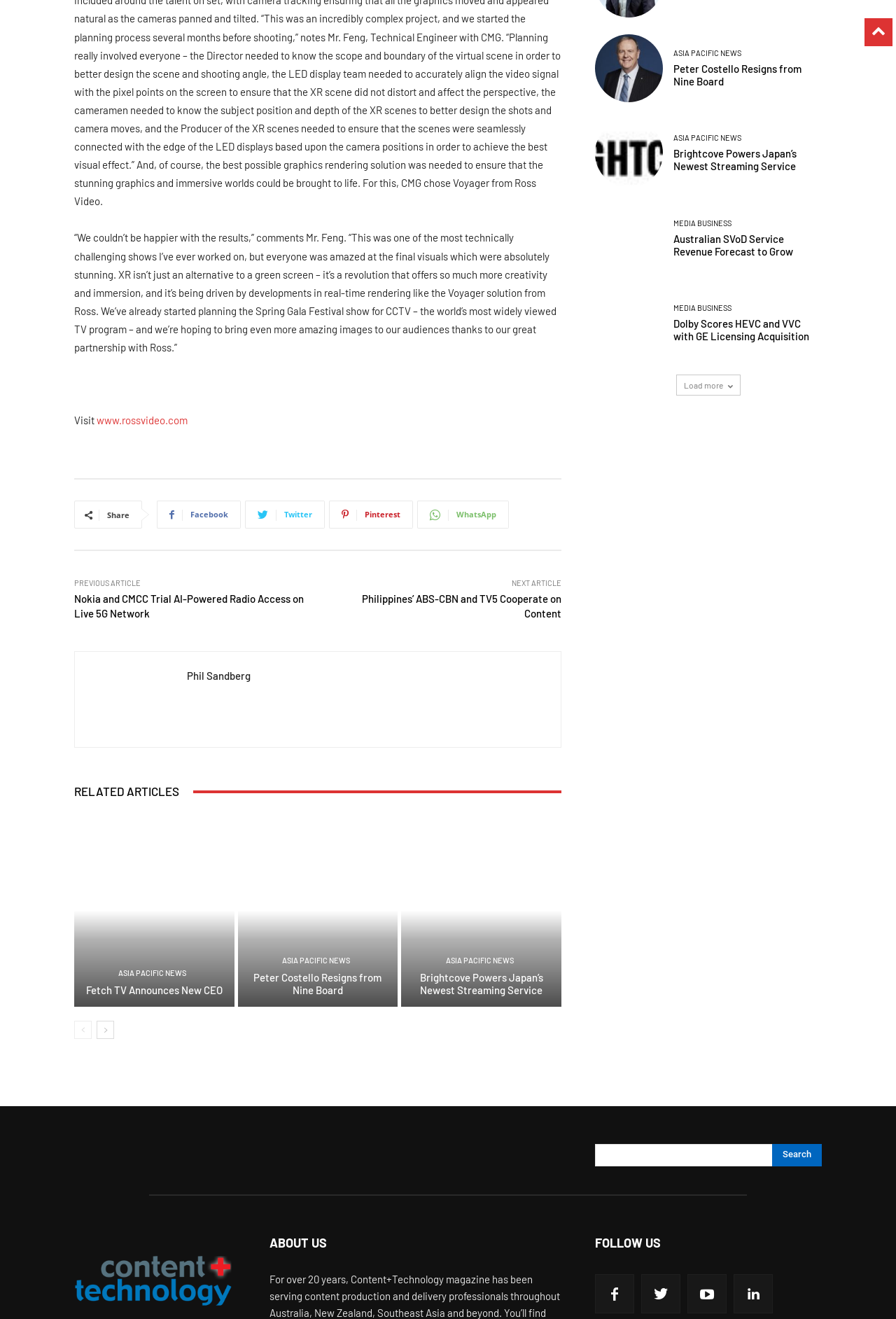Answer briefly with one word or phrase:
How many social media links are there in the 'FOLLOW US' section?

4